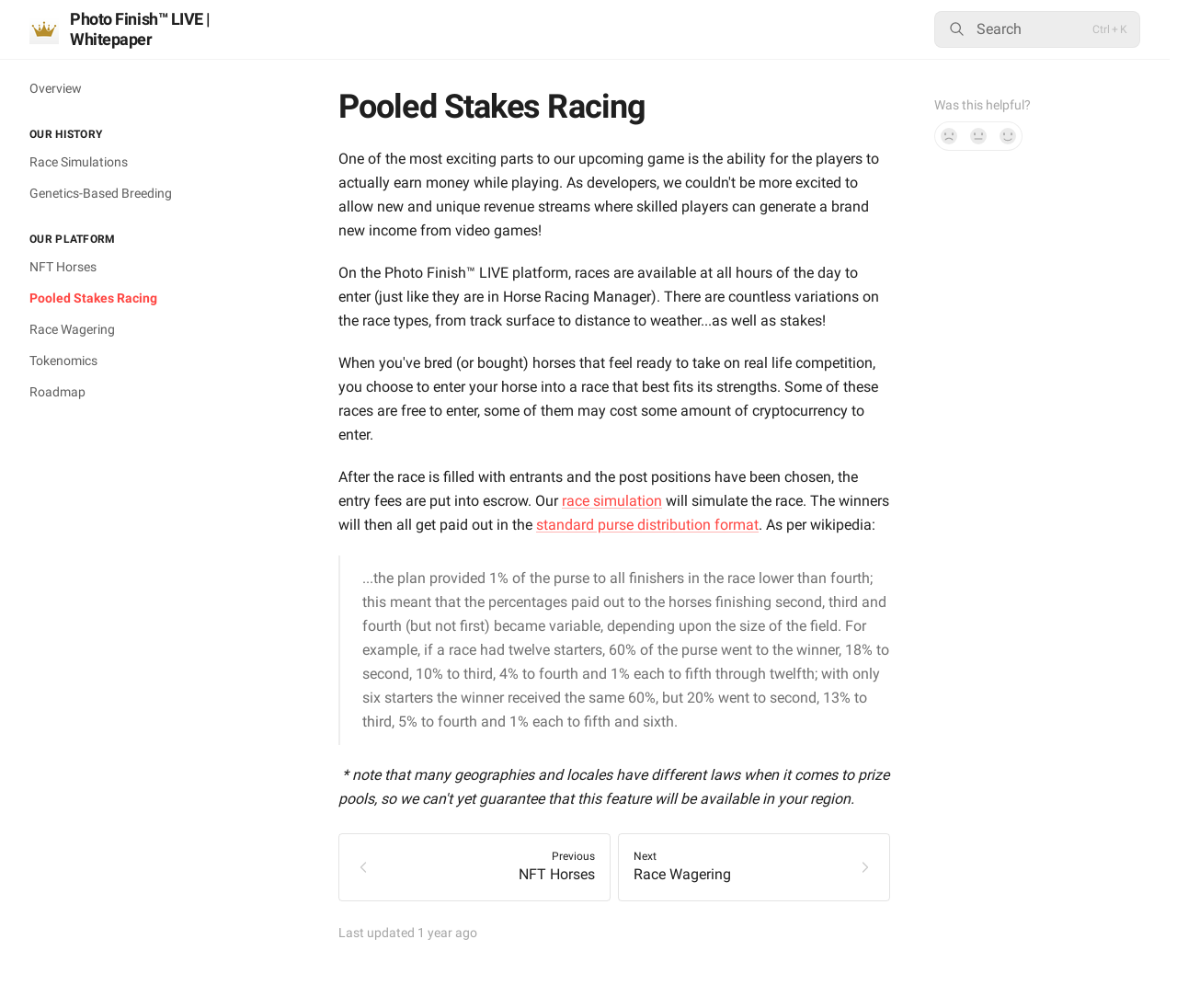Please give a succinct answer to the question in one word or phrase:
What is the purpose of the 'race simulation'?

To simulate the race